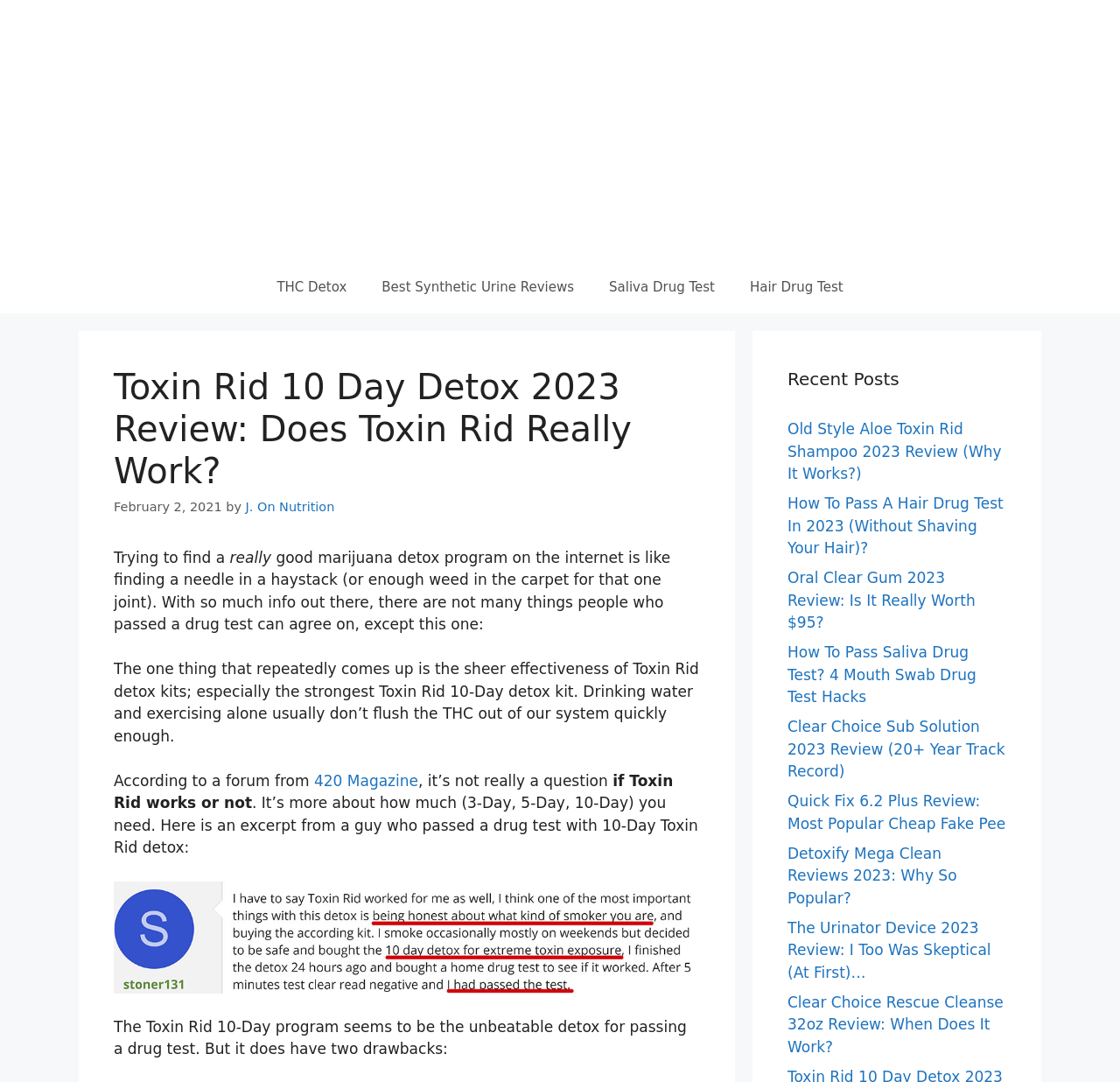What is the website about?
Offer a detailed and full explanation in response to the question.

Based on the content of the webpage, it appears to be a review of a marijuana detox program called Toxin Rid, and the website provides information and resources related to passing drug tests.